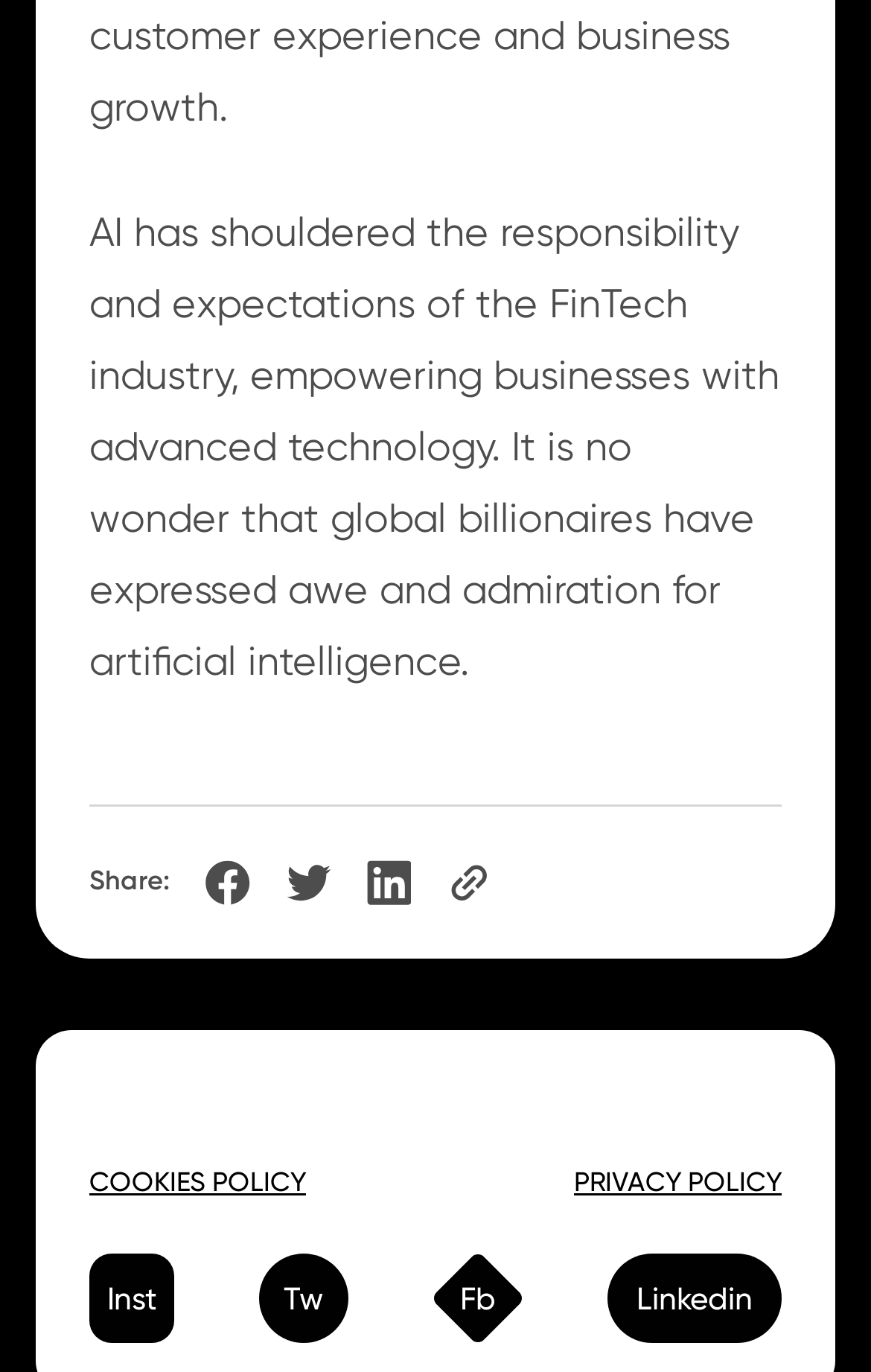Using the information in the image, give a detailed answer to the following question: How many image links are next to 'Share:'?

There are three image links next to the 'Share:' text, which are represented by the elements with IDs 623, 624, and 625.